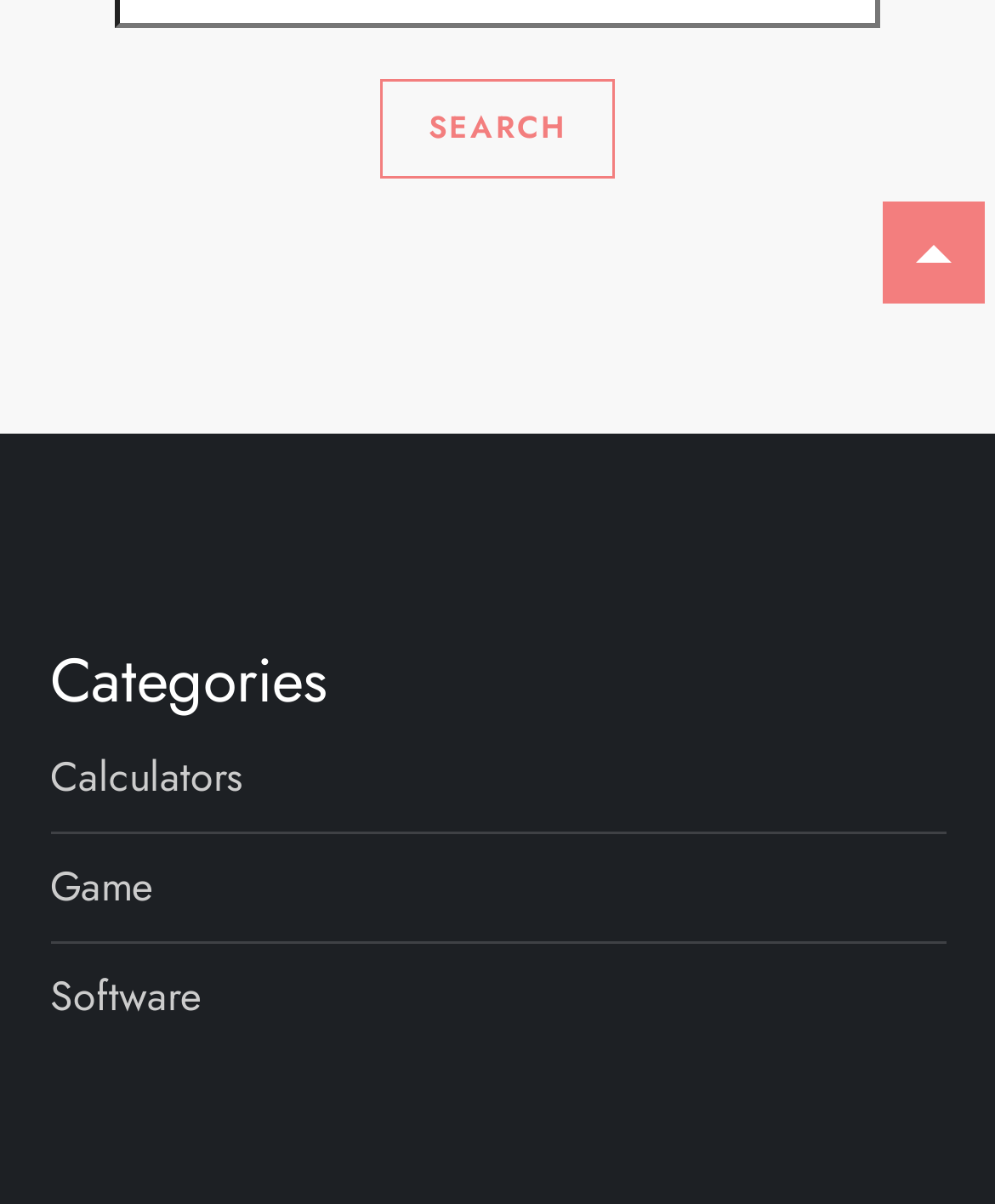Please provide a comprehensive answer to the question below using the information from the image: What is the position of the search button?

The search button has a bounding box with coordinates [0.382, 0.065, 0.618, 0.149], which indicates it is located at the top middle of the webpage.